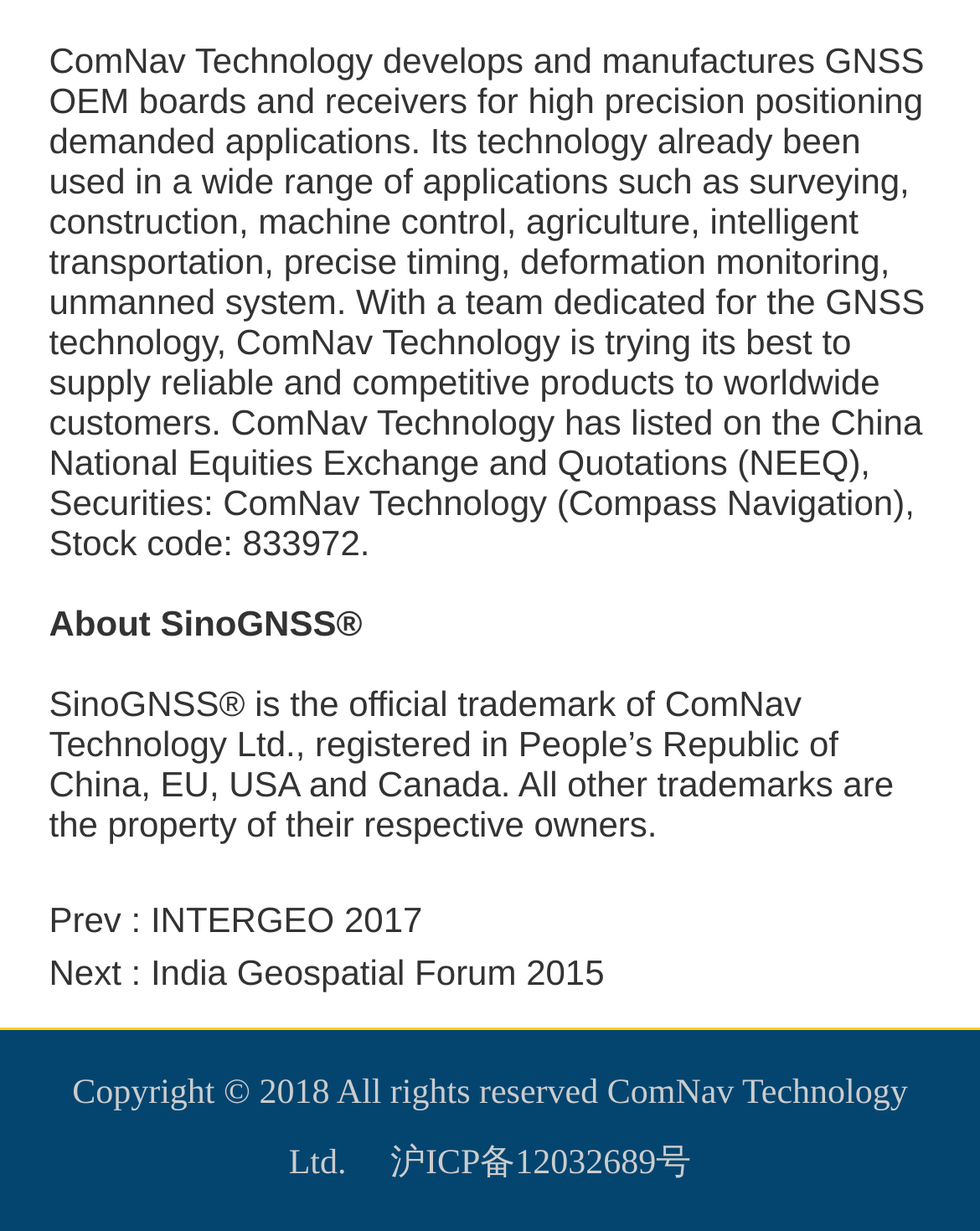Determine the bounding box coordinates for the UI element described. Format the coordinates as (top-left x, top-left y, bottom-right x, bottom-right y) and ensure all values are between 0 and 1. Element description: 沪ICP备12032689号

[0.389, 0.931, 0.705, 0.962]